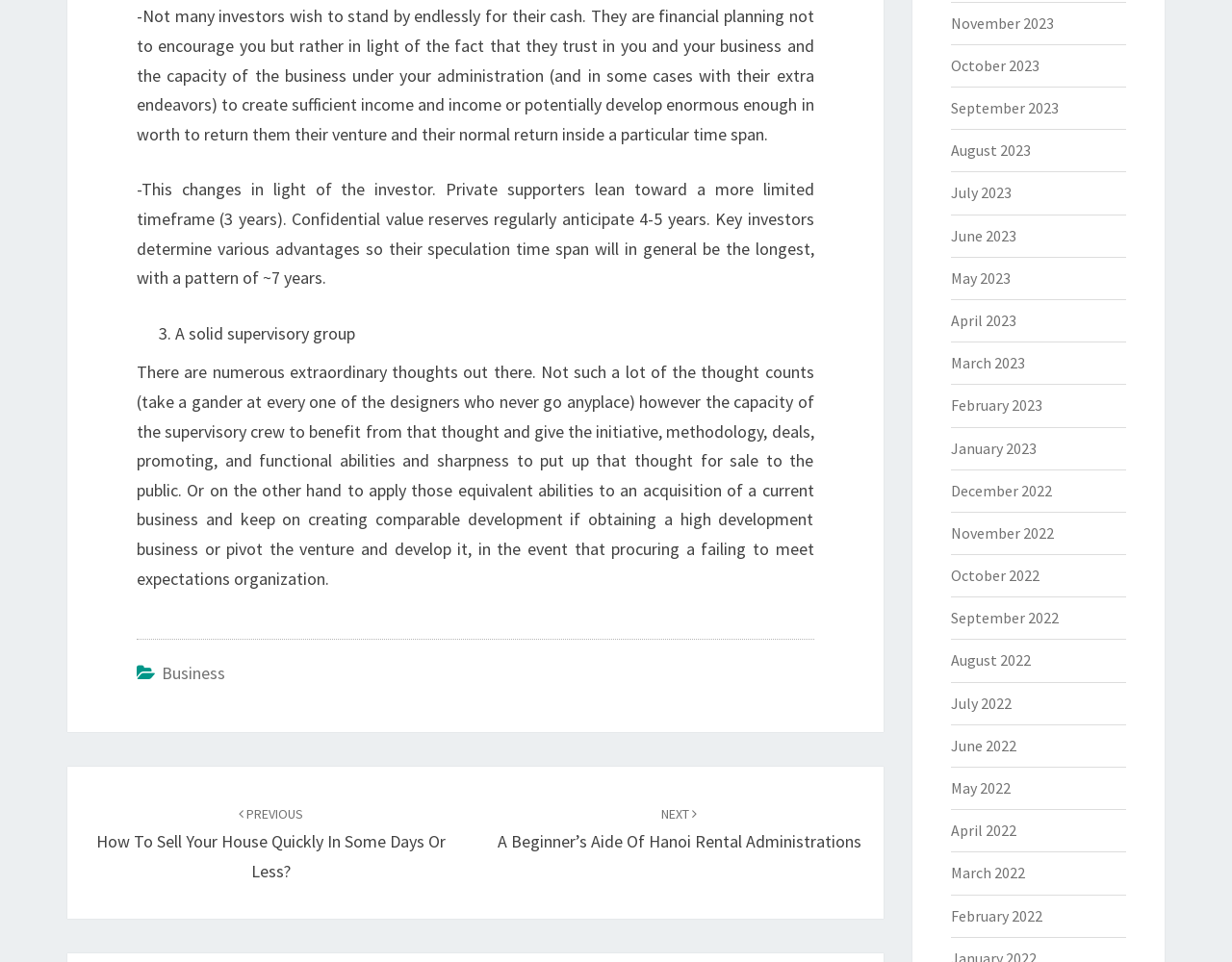Specify the bounding box coordinates of the area that needs to be clicked to achieve the following instruction: "Go to the previous post".

[0.078, 0.833, 0.362, 0.917]